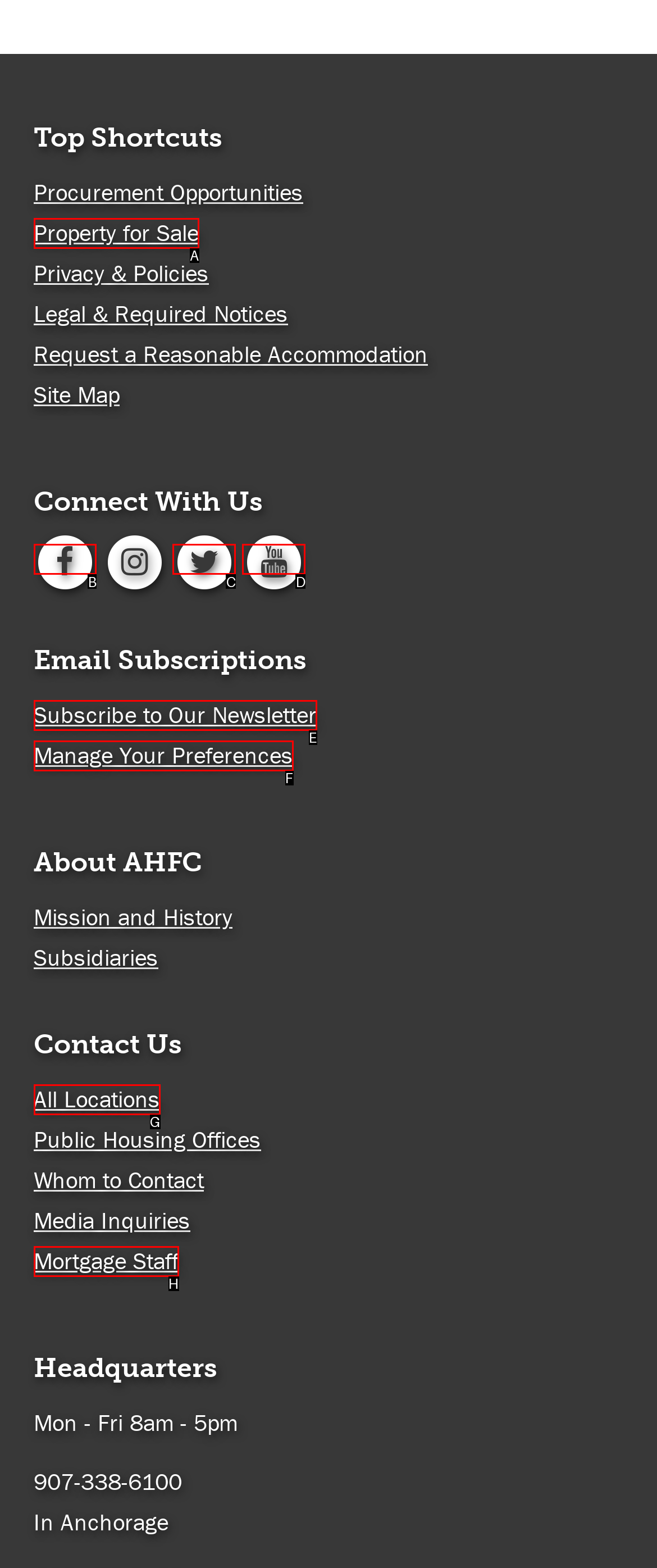Identify the option that corresponds to: Privacy Policy
Respond with the corresponding letter from the choices provided.

None